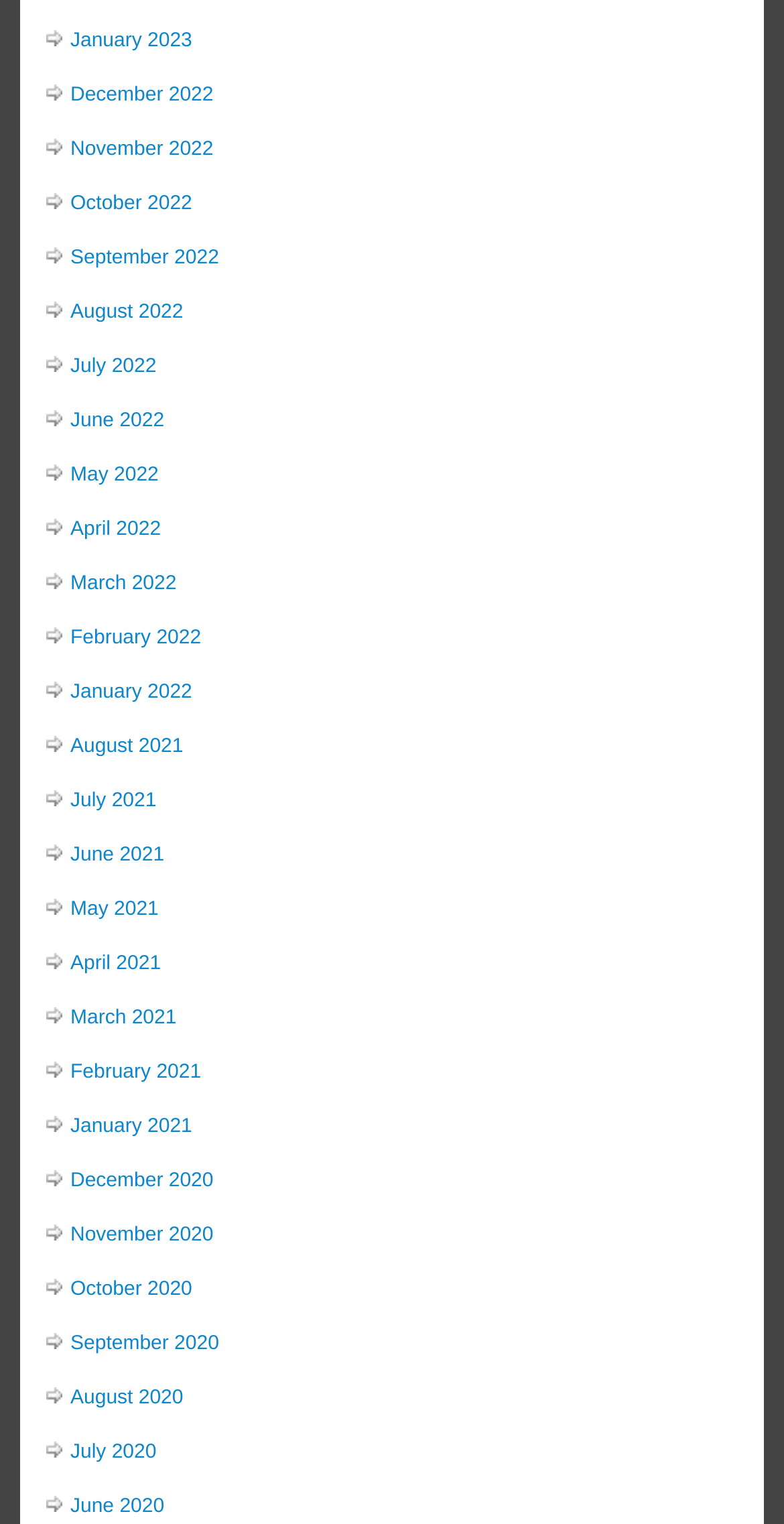How many months are available in 2022?
Please provide a full and detailed response to the question.

I counted the number of links with '2022' in their text and found that there are 12 months available in 2022, from January to December.